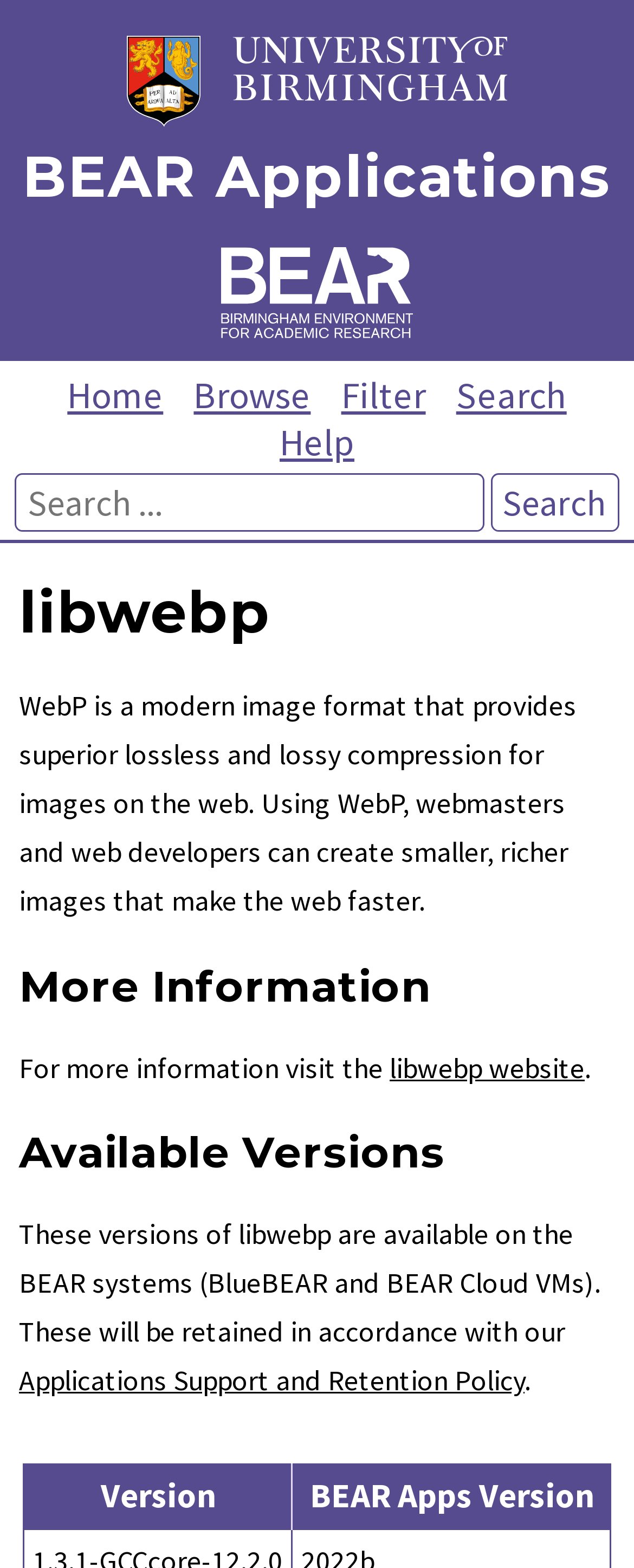What is the purpose of libwebp?
Using the image as a reference, answer with just one word or a short phrase.

Image compression